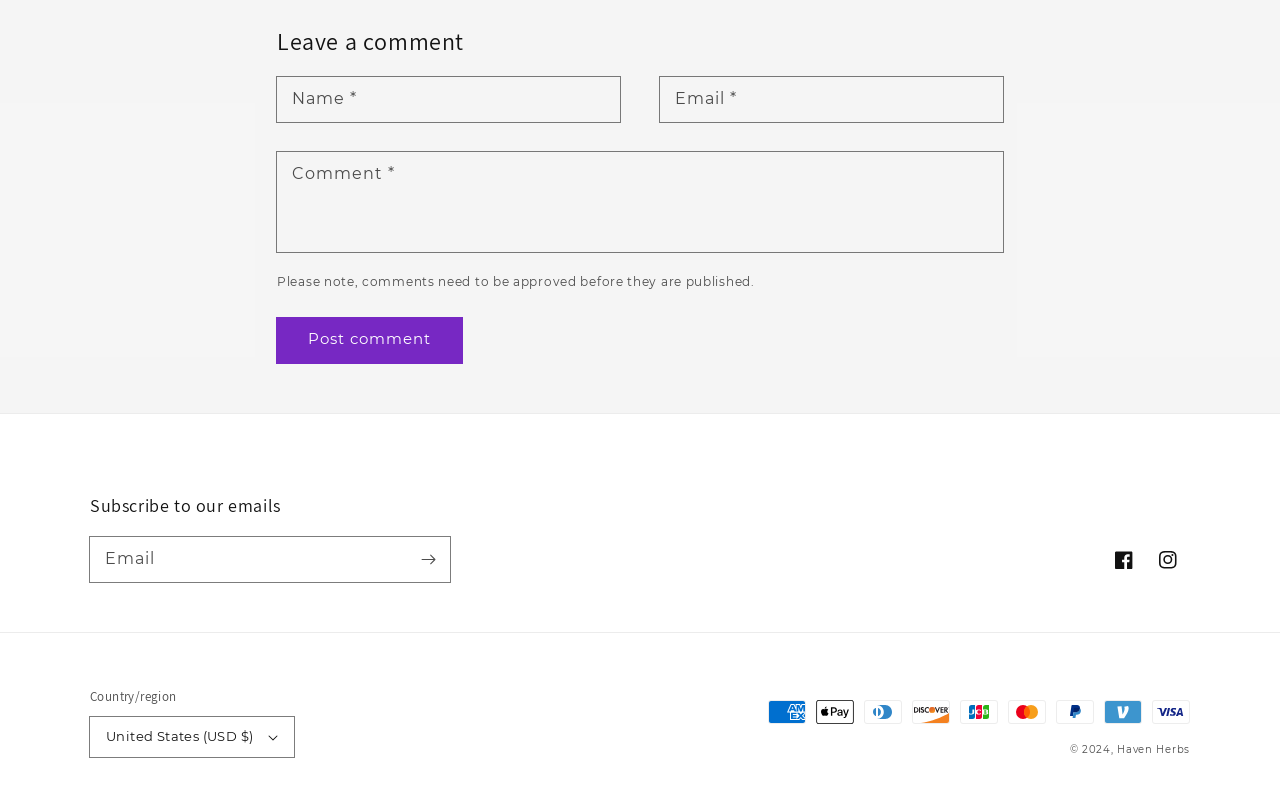Utilize the information from the image to answer the question in detail:
How many social media links are available?

I counted the number of social media links available on the webpage, which are Facebook and Instagram, so the answer is 2.